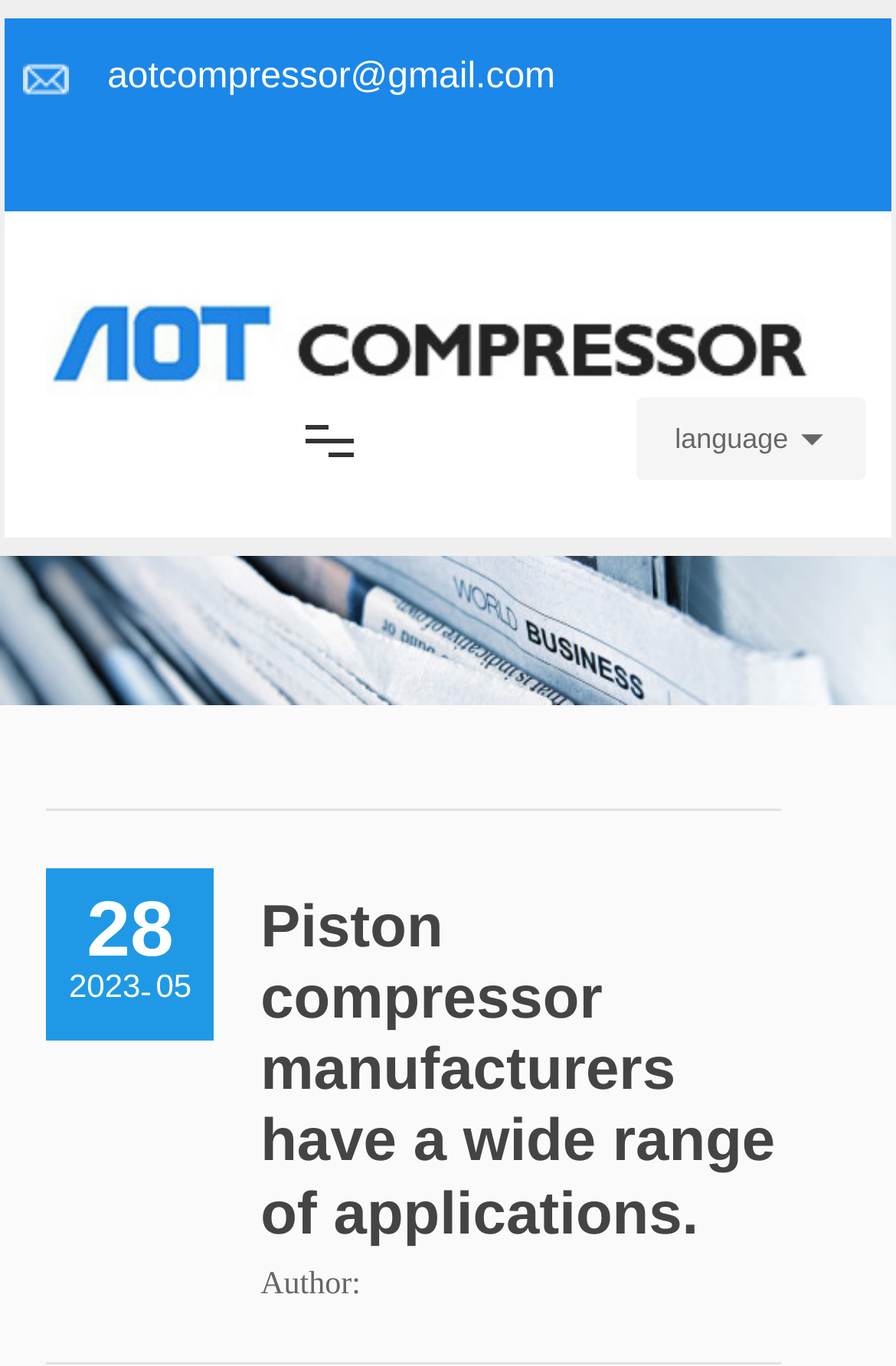Give a one-word or short phrase answer to this question: 
How many navigation links are there?

5